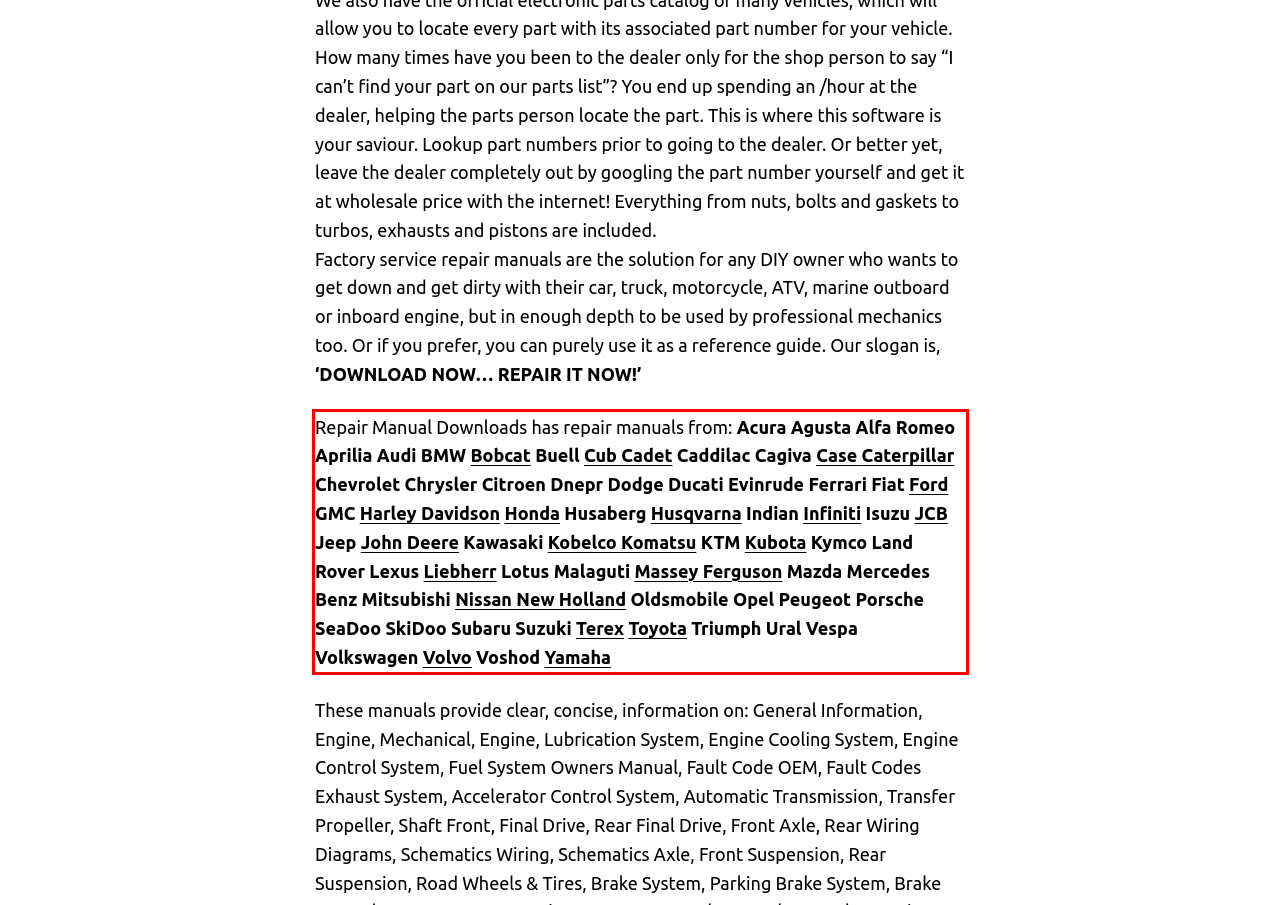Observe the screenshot of the webpage, locate the red bounding box, and extract the text content within it.

Repair Manual Downloads has repair manuals from: Acura Agusta Alfa Romeo Aprilia Audi BMW Bobcat Buell Cub Cadet Caddilac Cagiva Case Caterpillar Chevrolet Chrysler Citroen Dnepr Dodge Ducati Evinrude Ferrari Fiat Ford GMC Harley Davidson Honda Husaberg Husqvarna Indian Infiniti Isuzu JCB Jeep John Deere Kawasaki Kobelco Komatsu KTM Kubota Kymco Land Rover Lexus Liebherr Lotus Malaguti Massey Ferguson Mazda Mercedes Benz Mitsubishi Nissan New Holland Oldsmobile Opel Peugeot Porsche SeaDoo SkiDoo Subaru Suzuki Terex Toyota Triumph Ural Vespa Volkswagen Volvo Voshod Yamaha